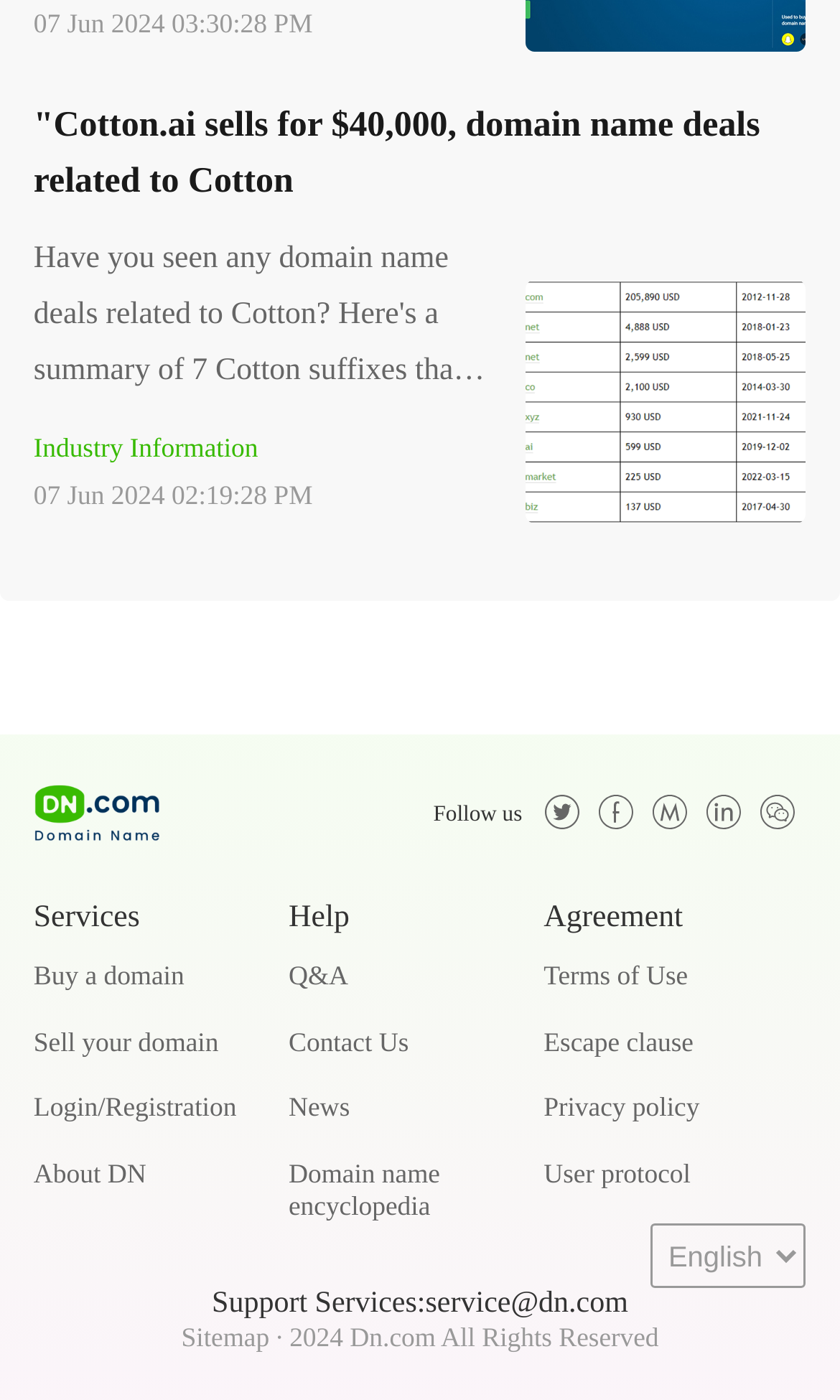Find the bounding box coordinates for the element that must be clicked to complete the instruction: "Follow us". The coordinates should be four float numbers between 0 and 1, indicated as [left, top, right, bottom].

[0.516, 0.574, 0.622, 0.591]